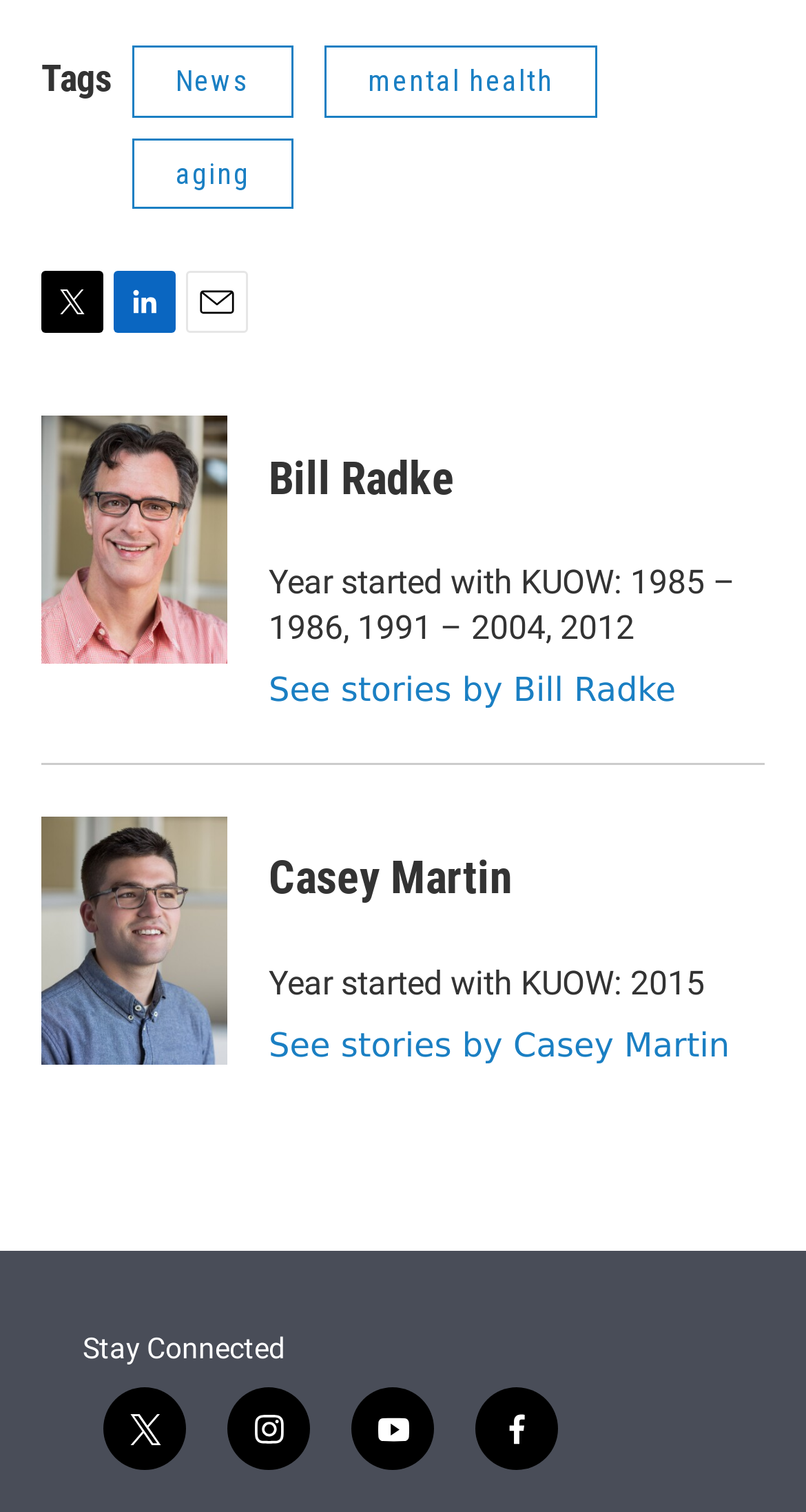What is the section title above the social media links?
Kindly answer the question with as much detail as you can.

The section title above the social media links can be found by looking at the static text element 'Stay Connected', which is located above the social media links.